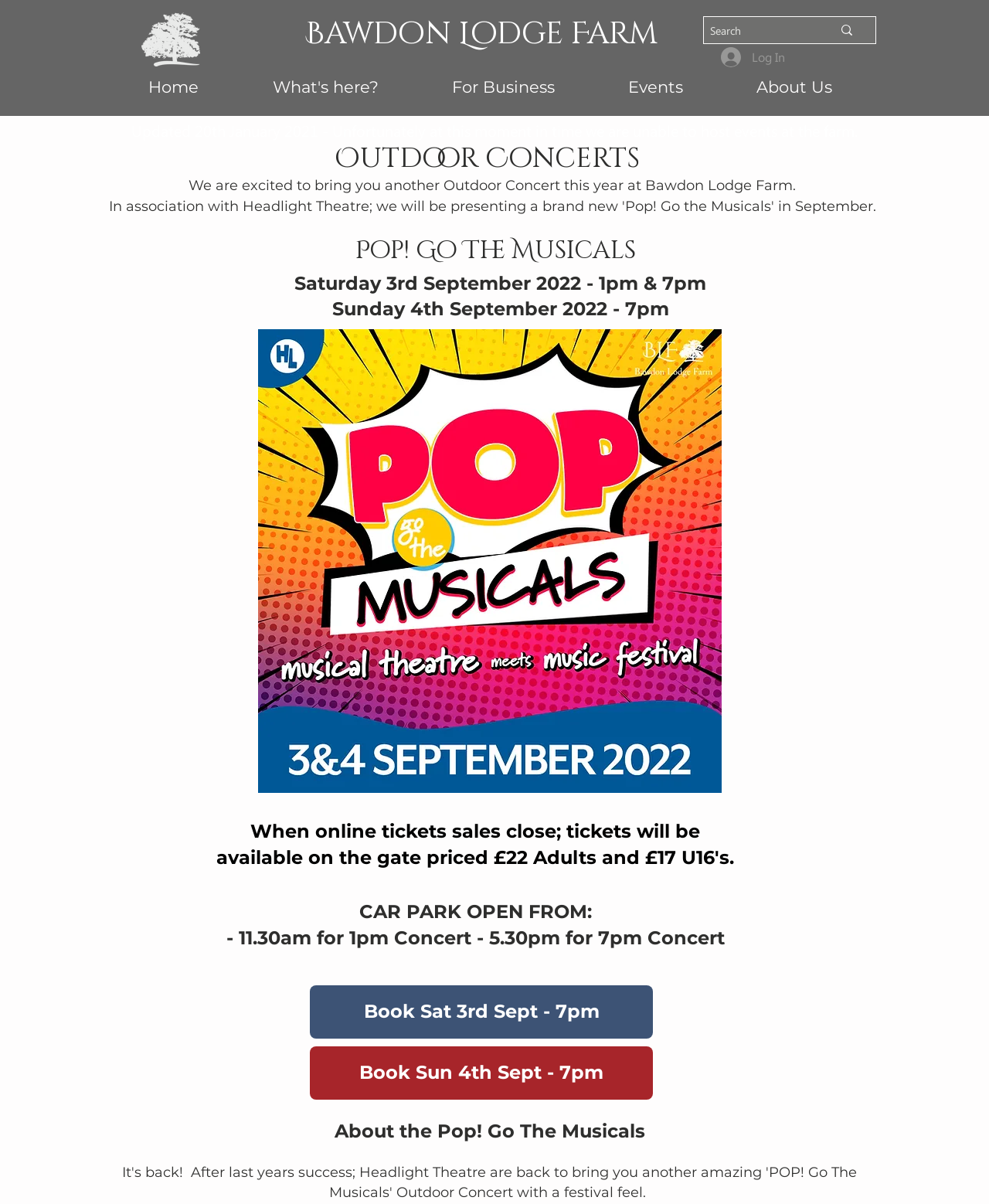Respond to the following question using a concise word or phrase: 
What time does the car park open for the 1pm concert?

11.30am